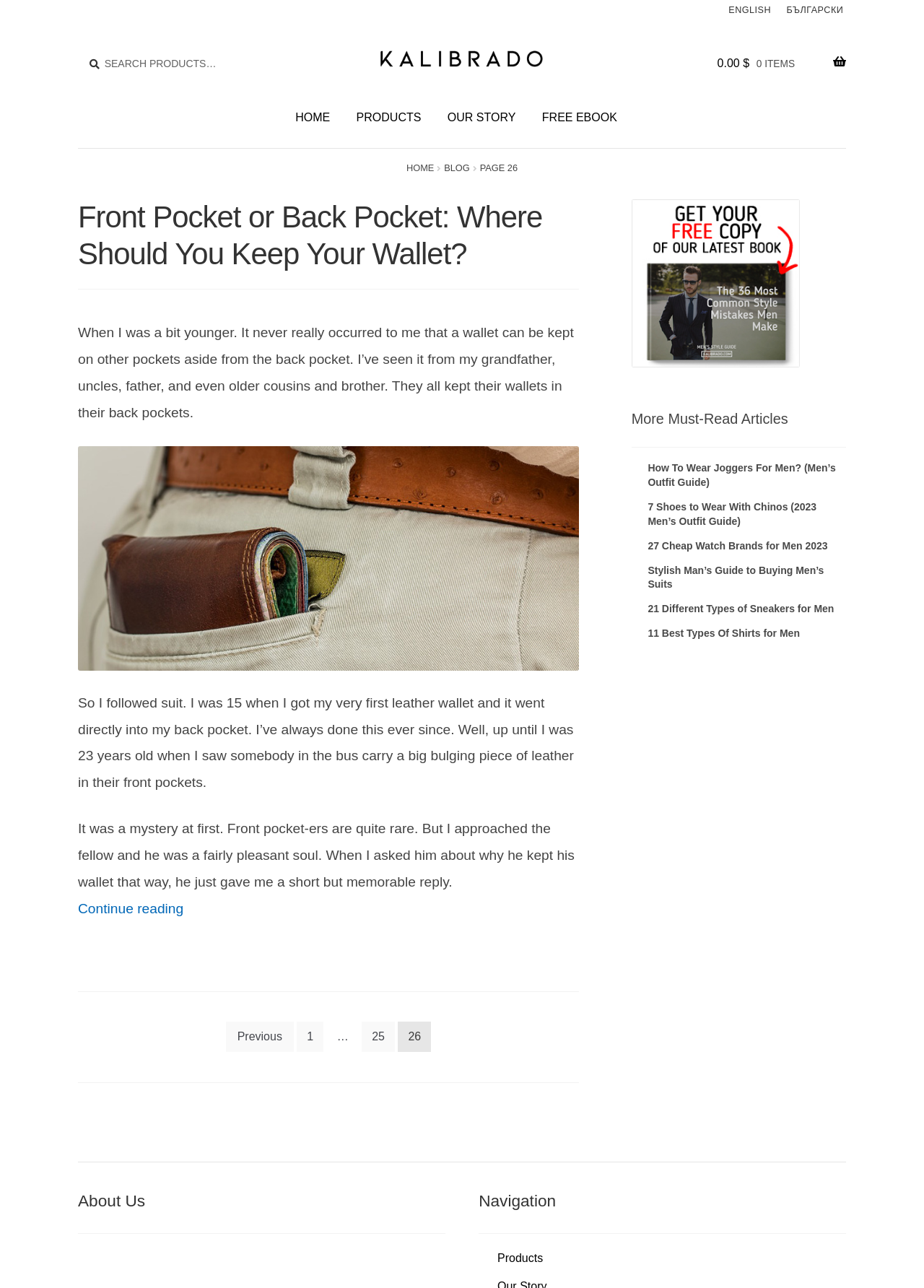What is the current page number? Observe the screenshot and provide a one-word or short phrase answer.

26